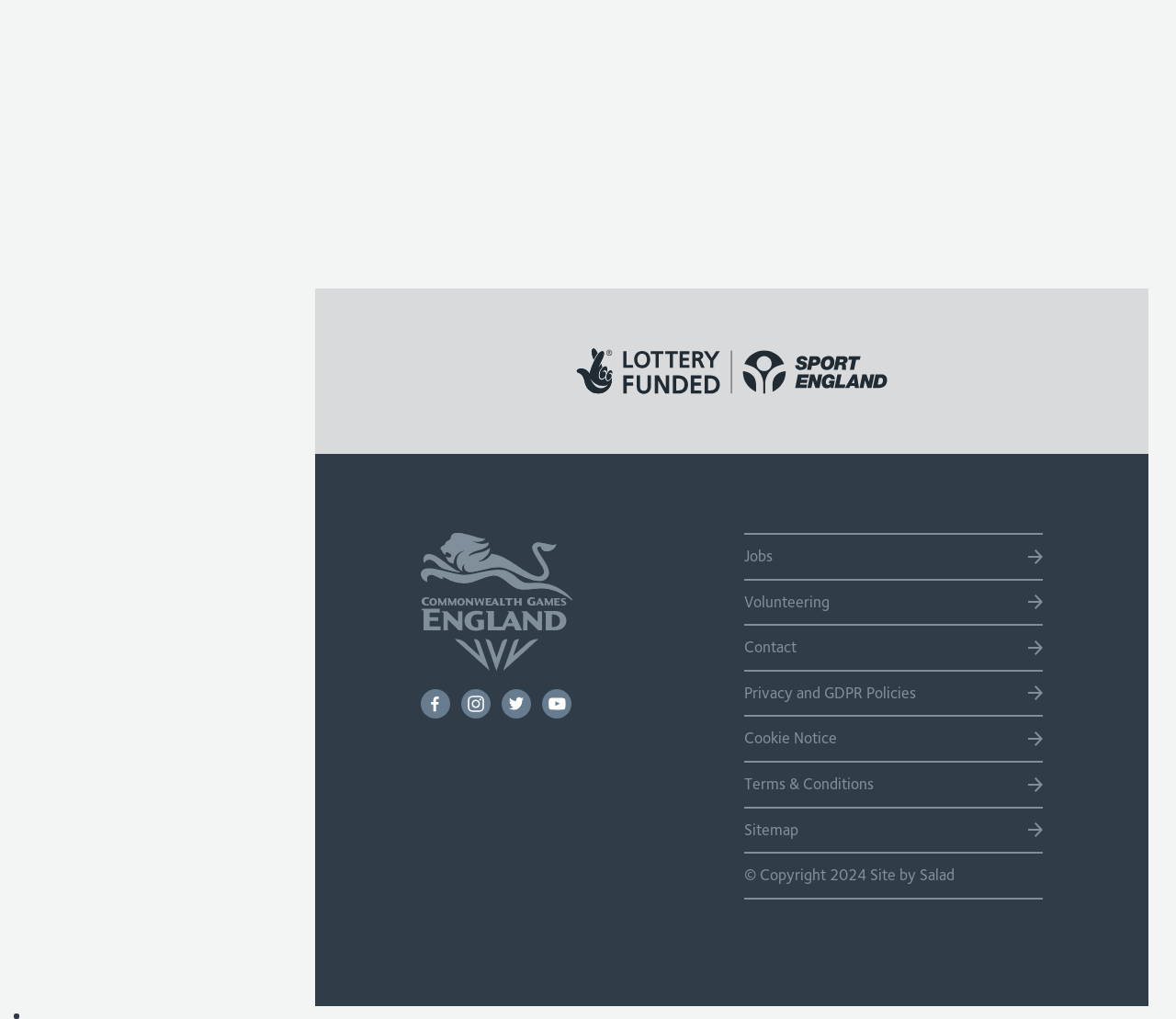Please reply to the following question using a single word or phrase: 
What social media platforms are available?

Facebook, Instagram, Twitter, Youtube